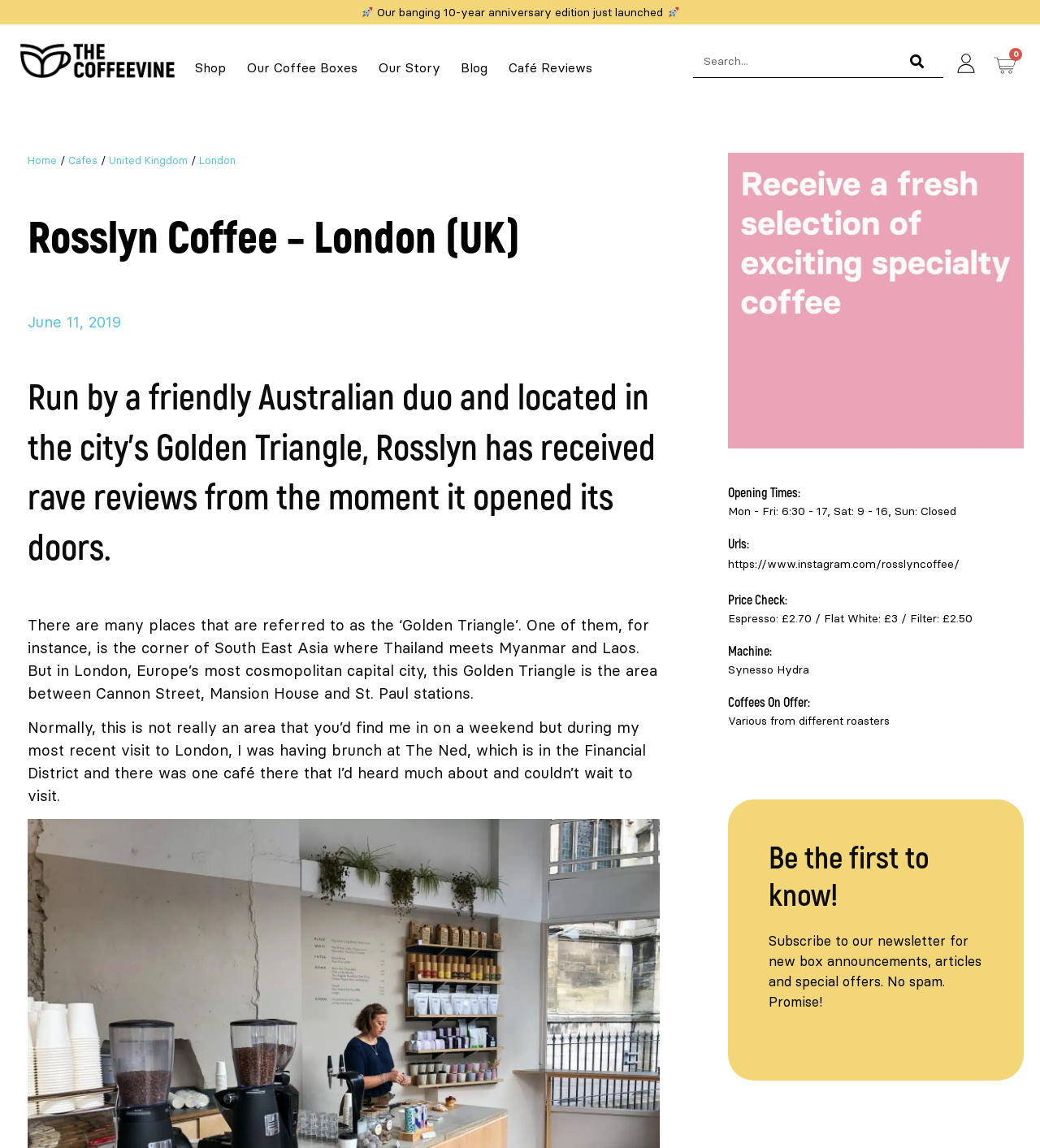Please provide the bounding box coordinates for the element that needs to be clicked to perform the following instruction: "Go to the shop". The coordinates should be given as four float numbers between 0 and 1, i.e., [left, top, right, bottom].

[0.188, 0.05, 0.217, 0.068]